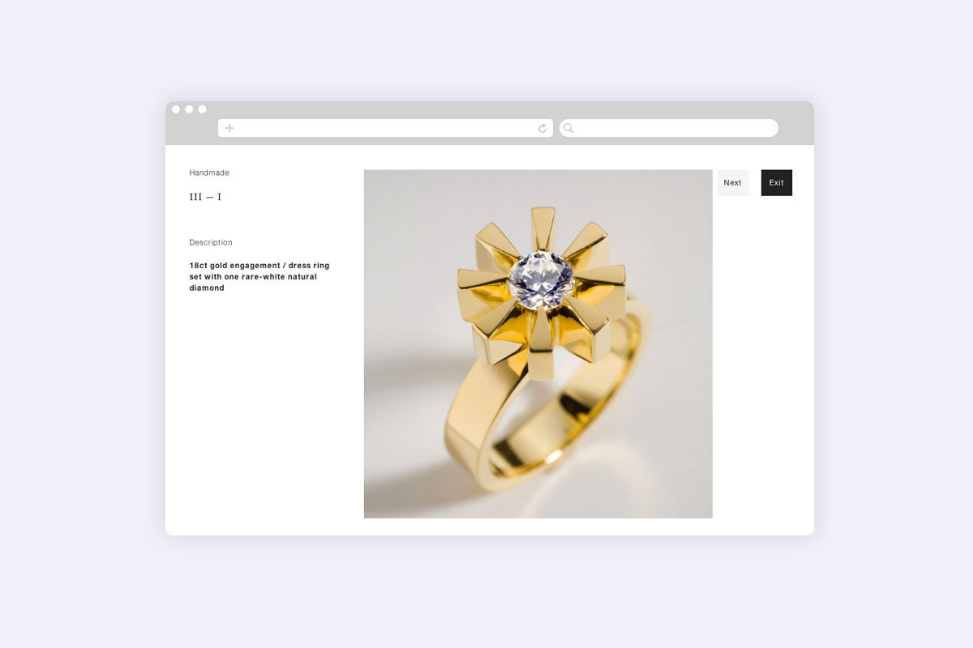Explain in detail what you see in the image.

The image showcases a stunning 18-carat gold engagement or dress ring, designed with a striking starburst pattern that elegantly radiates from its center. At the heart of the design sits a rare, white natural diamond, which adds a touch of brilliance and sophistication. The ring's polished gold finish gleams under the light, highlighting its intricate craftsmanship. Surrounding the ring, a simple, modern interface indicates that this exquisite piece is part of a handmade collection. The description further emphasizes its quality and unique design, ideal for a meaningful occasion or as a statement piece in any jewelry collection.